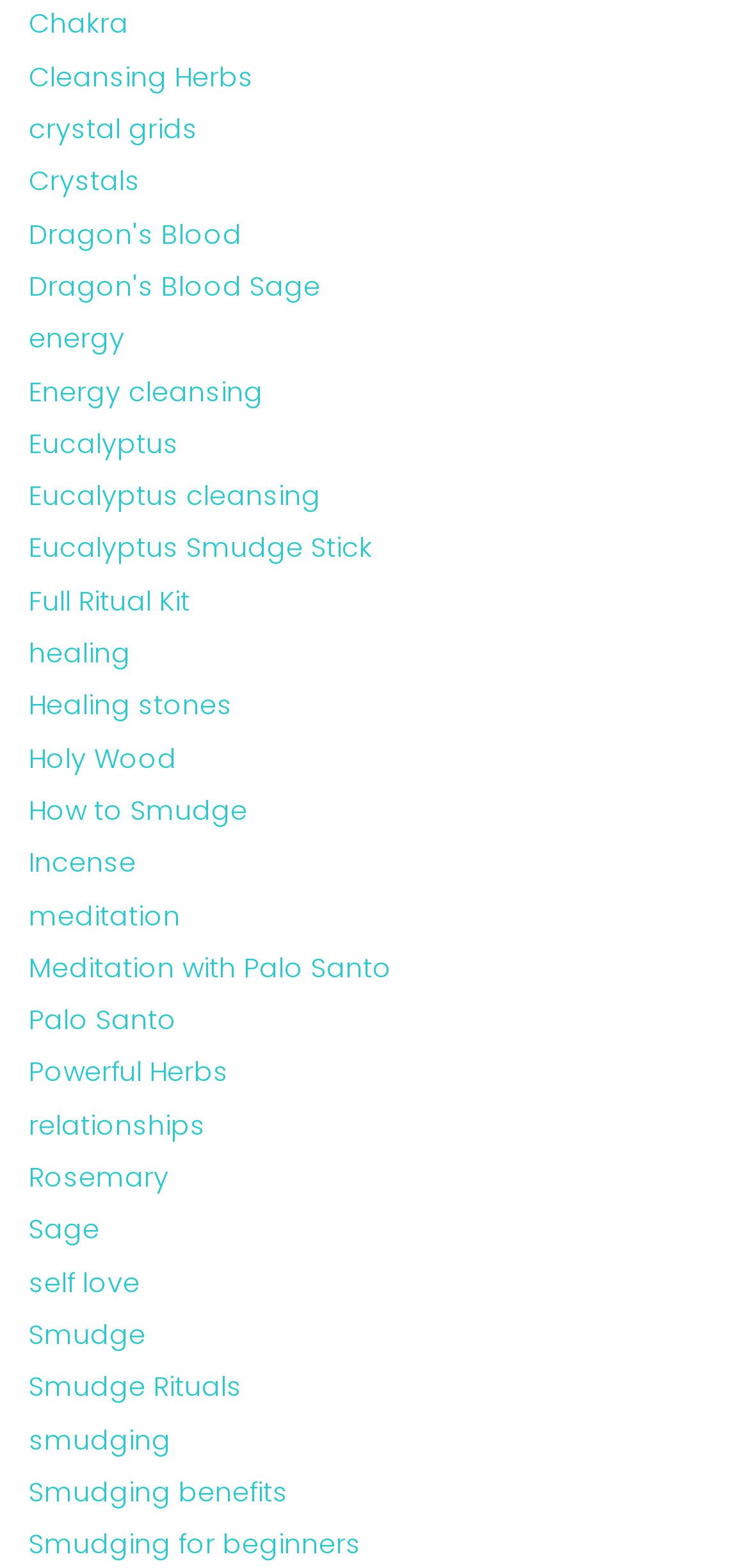What is the benefit of smudging?
Answer with a single word or phrase, using the screenshot for reference.

Cleansing energy